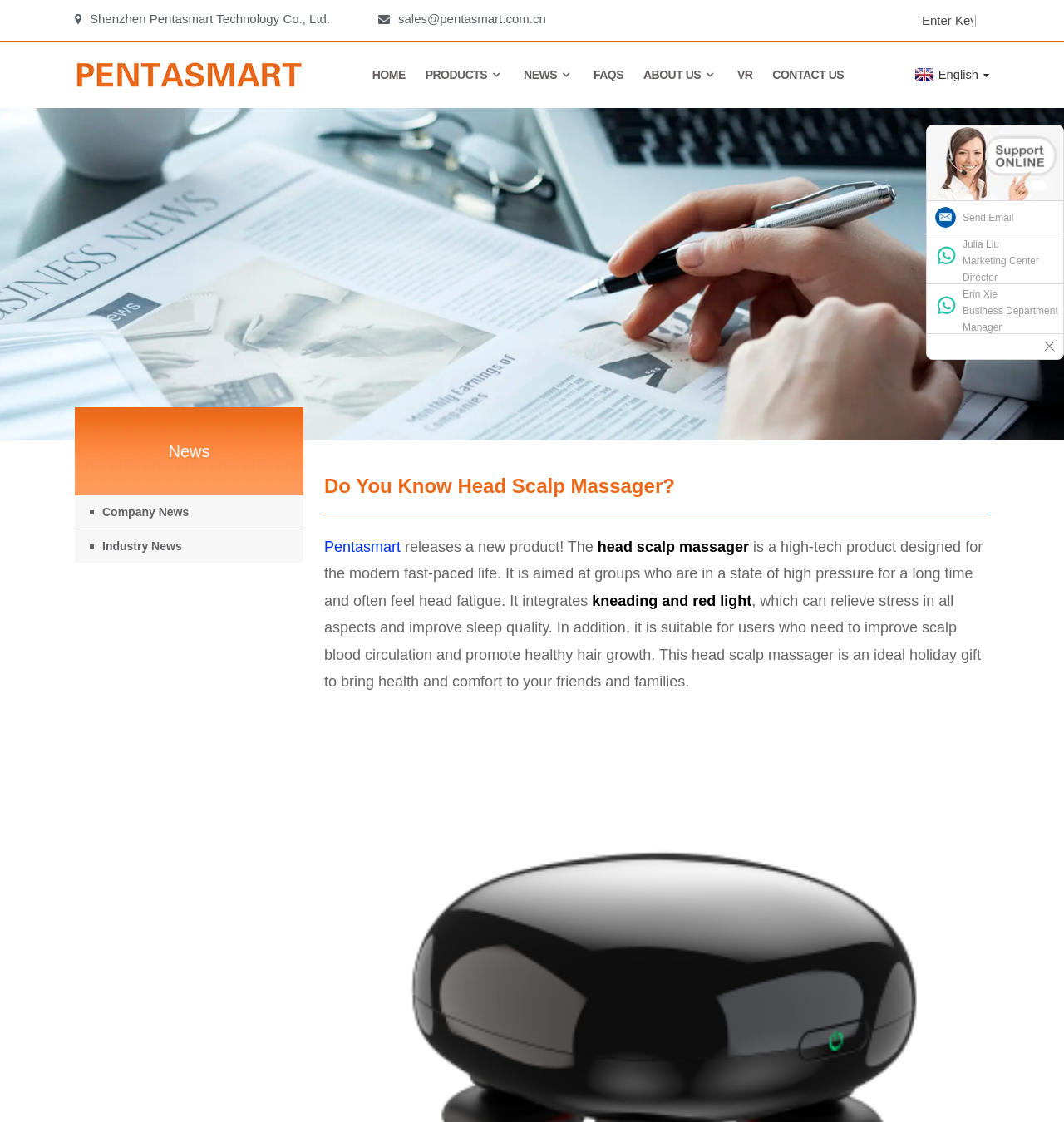Generate a comprehensive description of the contents of the webpage.

The webpage appears to be a news article from a company called Pentasmart Technology Co., Ltd. At the top of the page, there is a logo and a navigation menu with links to different sections of the website, including "HOME", "PRODUCTS", "NEWS", "FAQS", "ABOUT US", "VR", and "CONTACT US". 

Below the navigation menu, there is a large banner image that spans the entire width of the page. 

The main content of the page is divided into two sections. On the left side, there is a heading that reads "News" with two links below it, "Company News" and "Industry News". 

On the right side, there is a heading that reads "Do You Know Head Scalp Massager?" with a subheading that describes the product. The text explains that the head scalp massager is a high-tech product designed for people with high pressure and head fatigue, and it integrates kneading and red light to relieve stress and improve sleep quality. 

There are five images on the page, including the logo, the banner image, and three images at the bottom of the page, which appear to be related to contact information. 

At the bottom of the page, there is a section with contact information, including a link to send an email and links to two staff members, Julia Liu and Erin Xie.